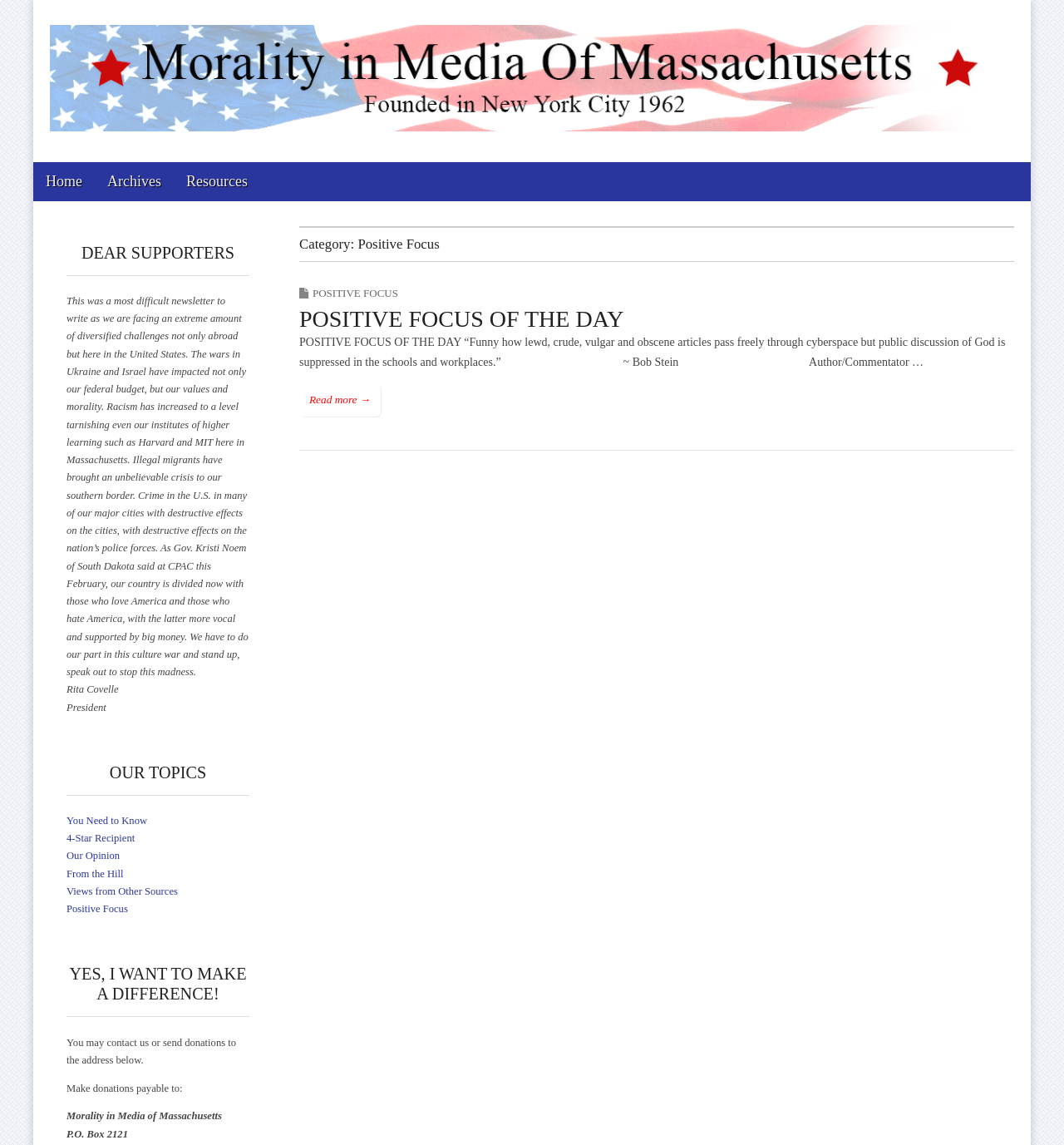Given the content of the image, can you provide a detailed answer to the question?
How can one make a donation?

The webpage provides information on how to make a donation, stating 'You may contact us or send donations to the address below.' The address is provided as 'P.O. Box 2121', and the donation should be made payable to 'Morality in Media of Massachusetts'.